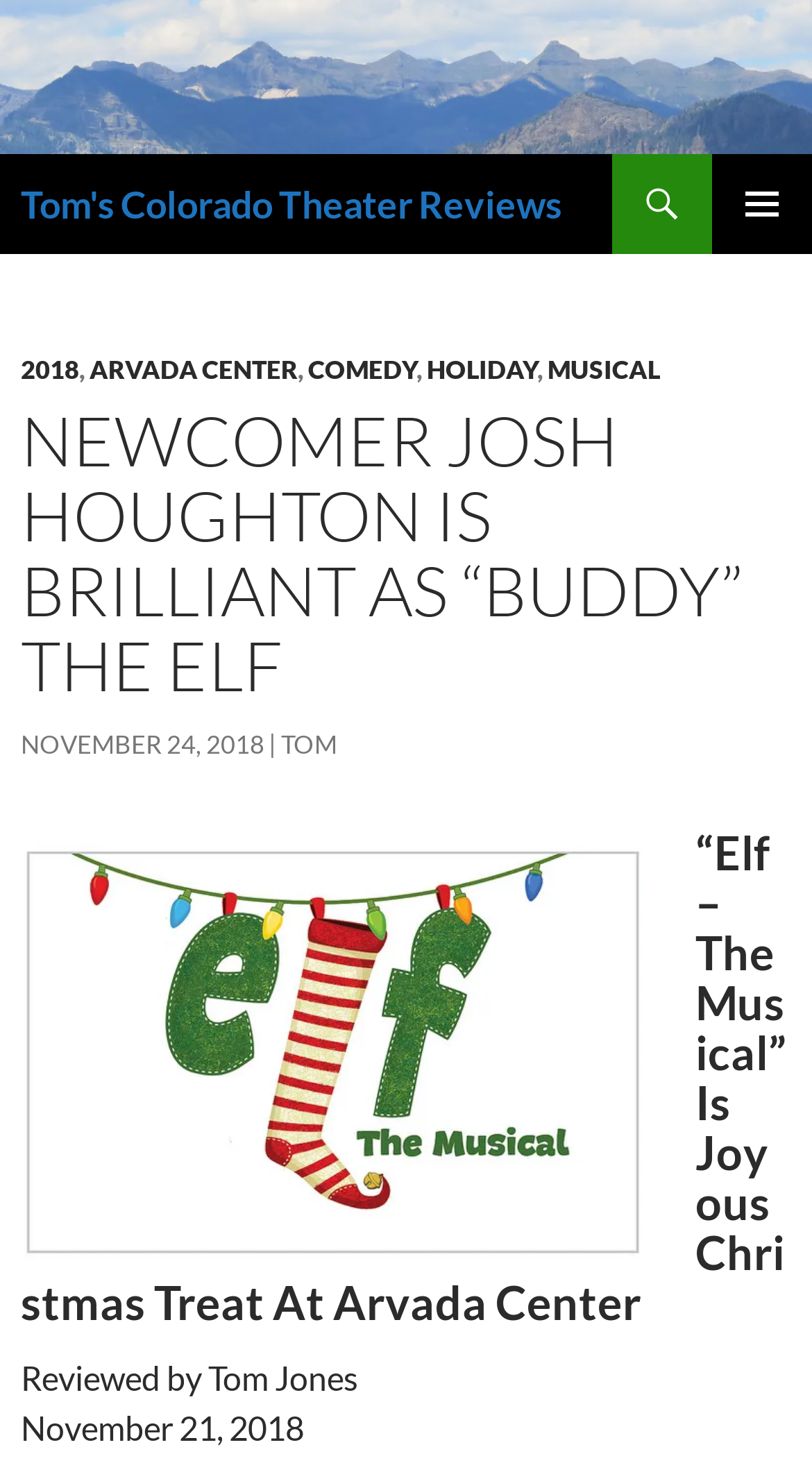Can you find the bounding box coordinates of the area I should click to execute the following instruction: "View 2018 reviews"?

[0.026, 0.242, 0.097, 0.263]